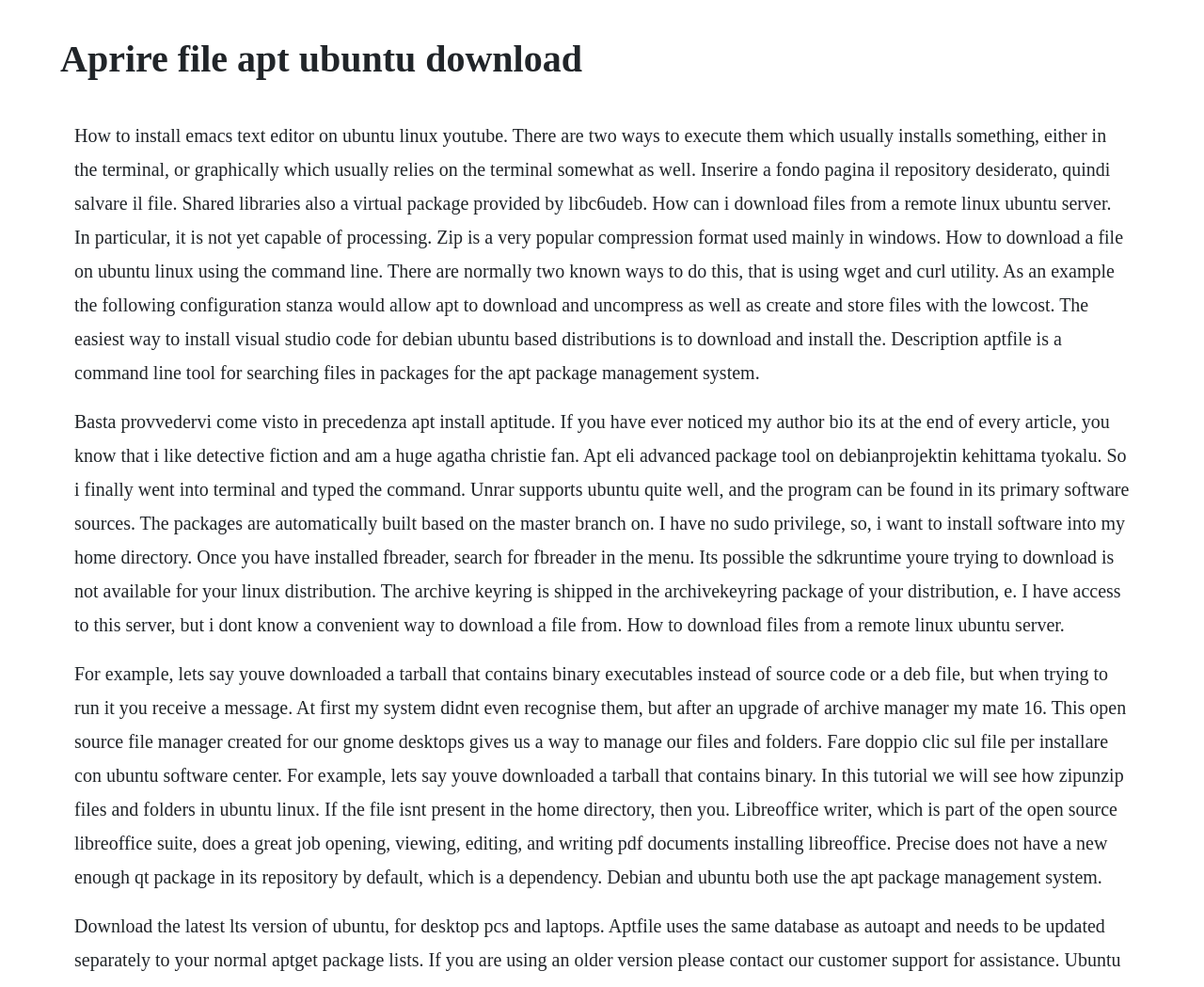Extract the main heading text from the webpage.

Aprire file apt ubuntu download